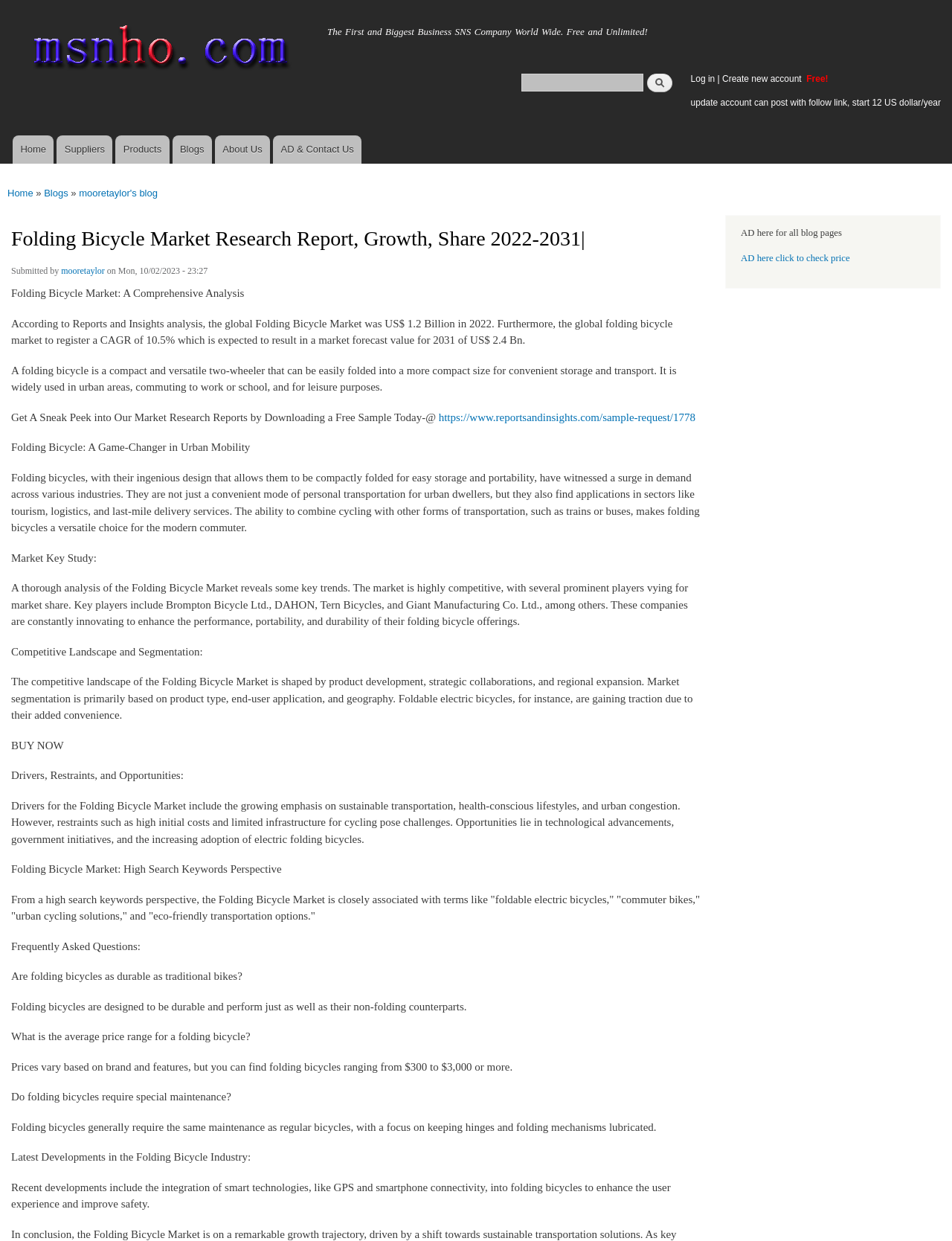Identify the bounding box coordinates for the element you need to click to achieve the following task: "Create a new account". Provide the bounding box coordinates as four float numbers between 0 and 1, in the form [left, top, right, bottom].

[0.759, 0.059, 0.844, 0.067]